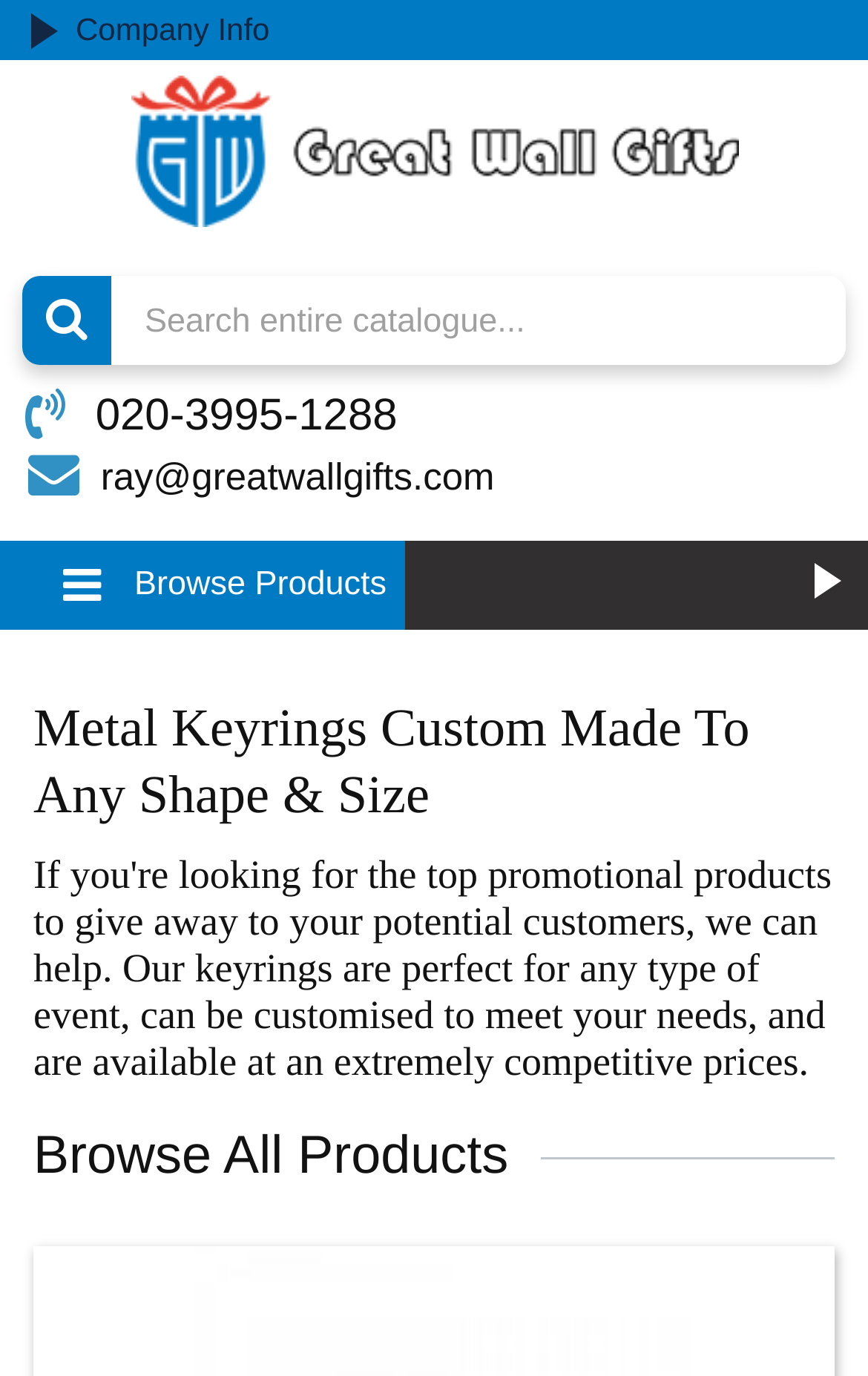Give a concise answer of one word or phrase to the question: 
What is the purpose of the textbox?

Search